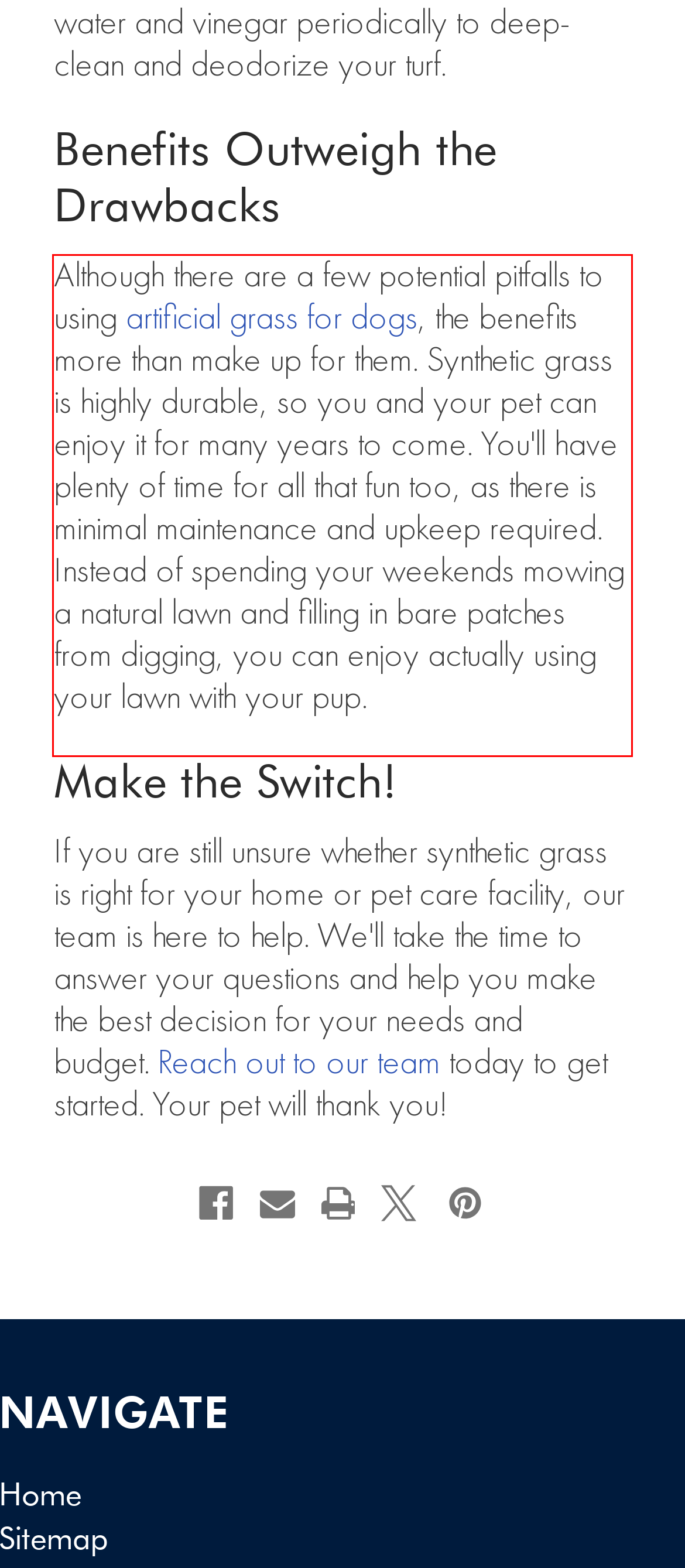Examine the webpage screenshot, find the red bounding box, and extract the text content within this marked area.

Although there are a few potential pitfalls to using artificial grass for dogs, the benefits more than make up for them. Synthetic grass is highly durable, so you and your pet can enjoy it for many years to come. You'll have plenty of time for all that fun too, as there is minimal maintenance and upkeep required. Instead of spending your weekends mowing a natural lawn and filling in bare patches from digging, you can enjoy actually using your lawn with your pup.